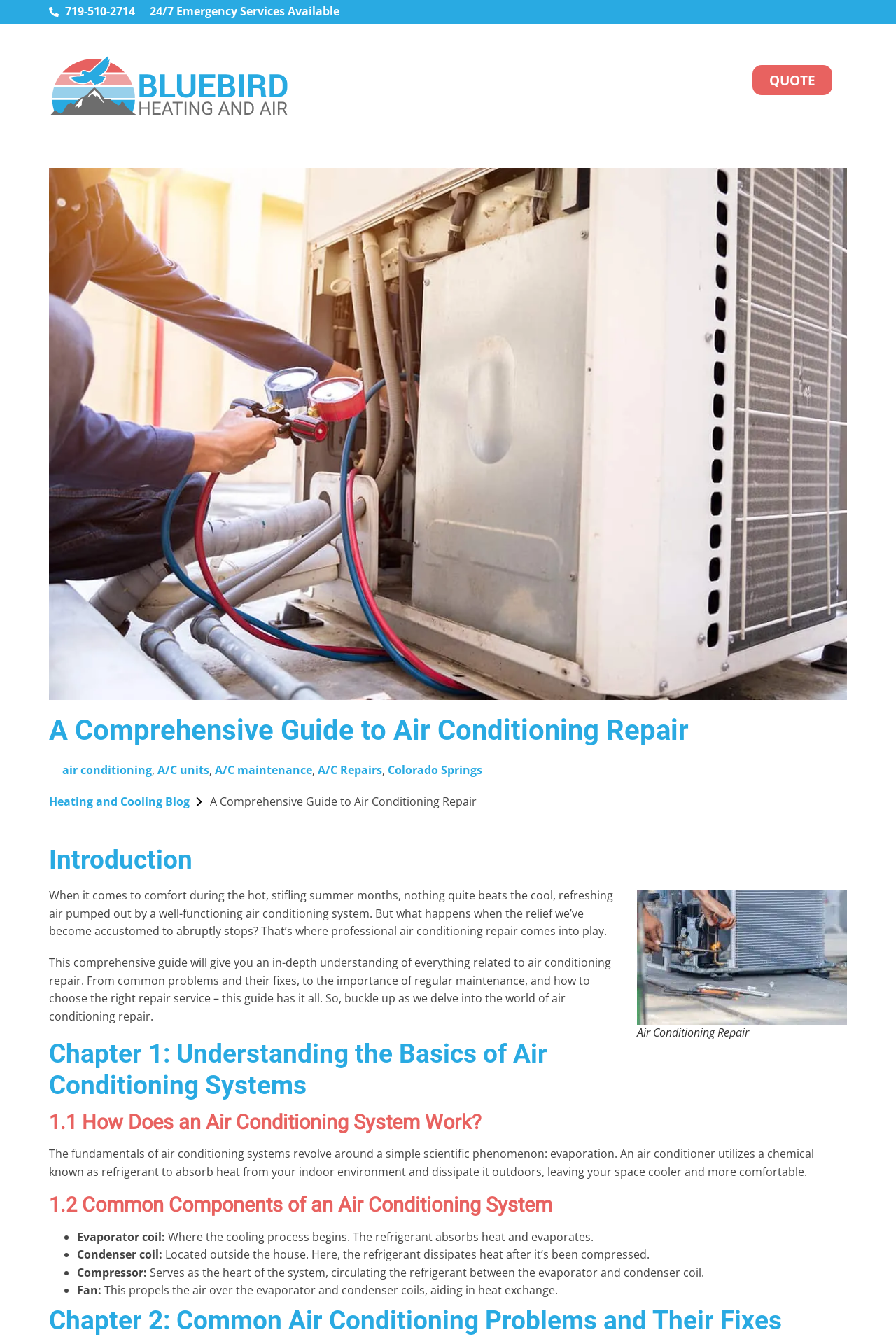Based on the element description Heating and Cooling Blog, identify the bounding box of the UI element in the given webpage screenshot. The coordinates should be in the format (top-left x, top-left y, bottom-right x, bottom-right y) and must be between 0 and 1.

[0.055, 0.592, 0.212, 0.606]